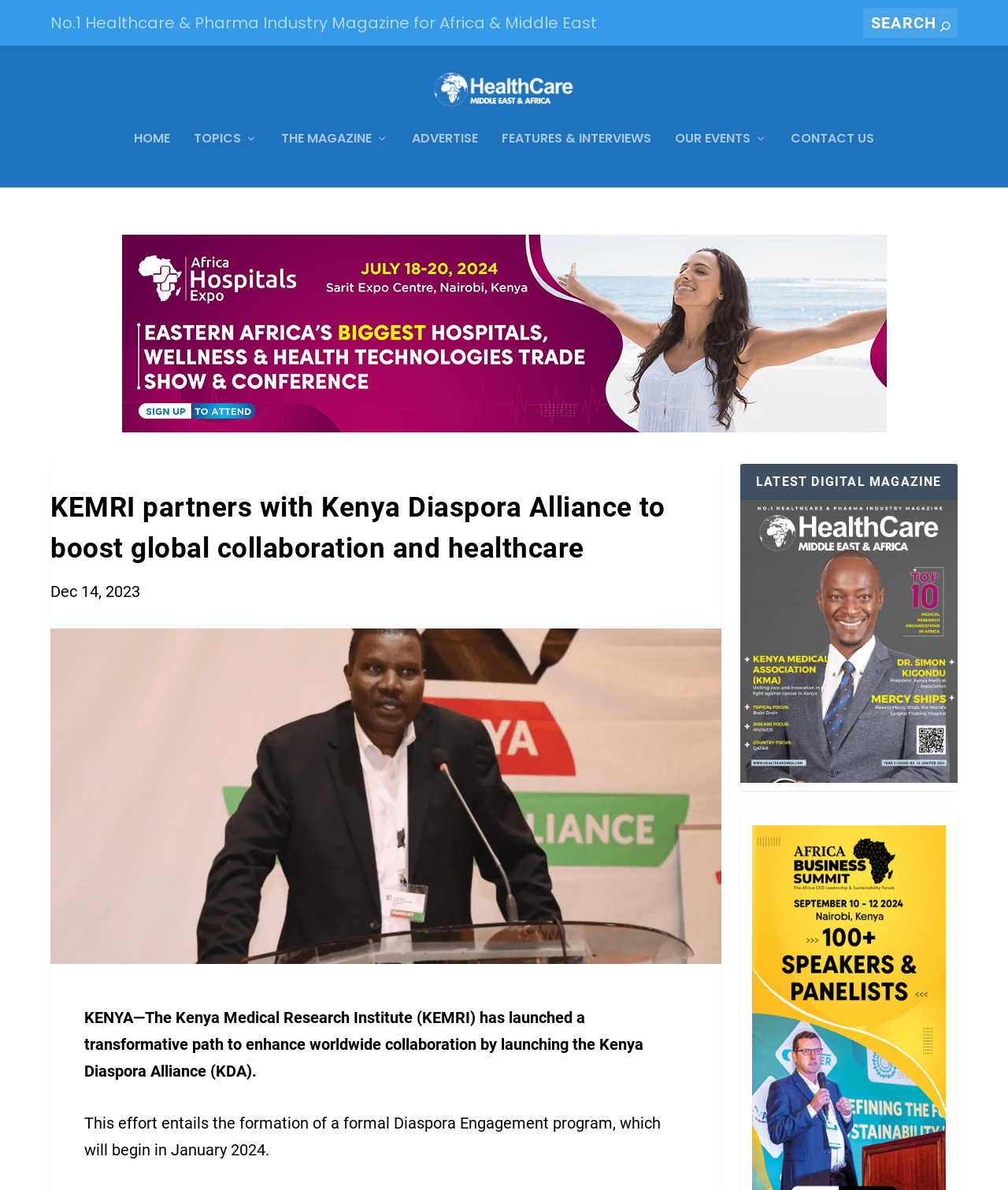Using the format (top-left x, top-left y, bottom-right x, bottom-right y), and given the element description, identify the bounding box coordinates within the screenshot: parent_node: LATEST DIGITAL MAGAZINE

[0.734, 0.65, 0.95, 0.66]